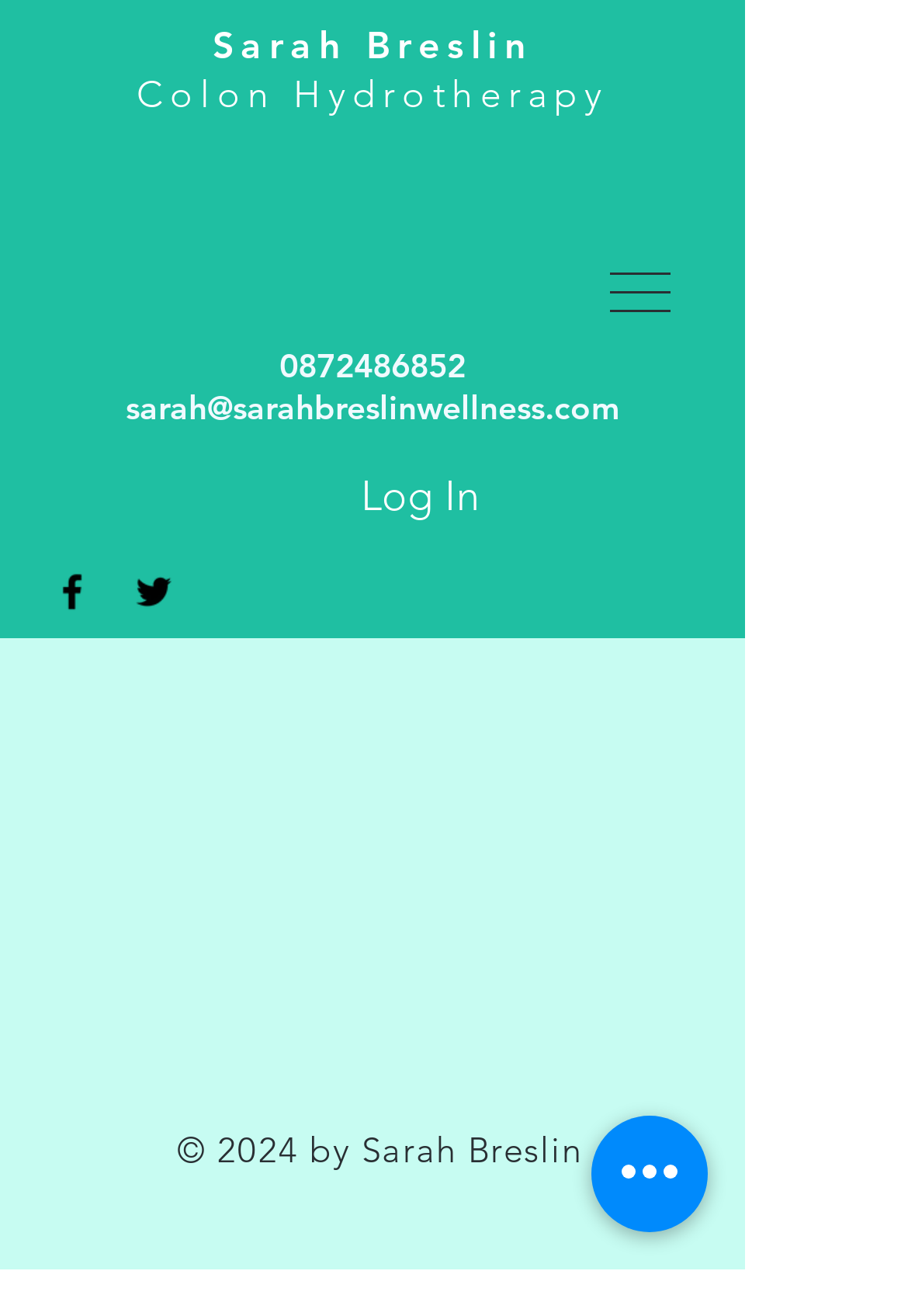Analyze the image and provide a detailed answer to the question: What is one of the services offered?

One of the services offered by Sarah Breslin Wellness can be found in the heading element below the provider's name, which reads 'Colon Hydrotherapy'. This is also confirmed by the link element with the same text.